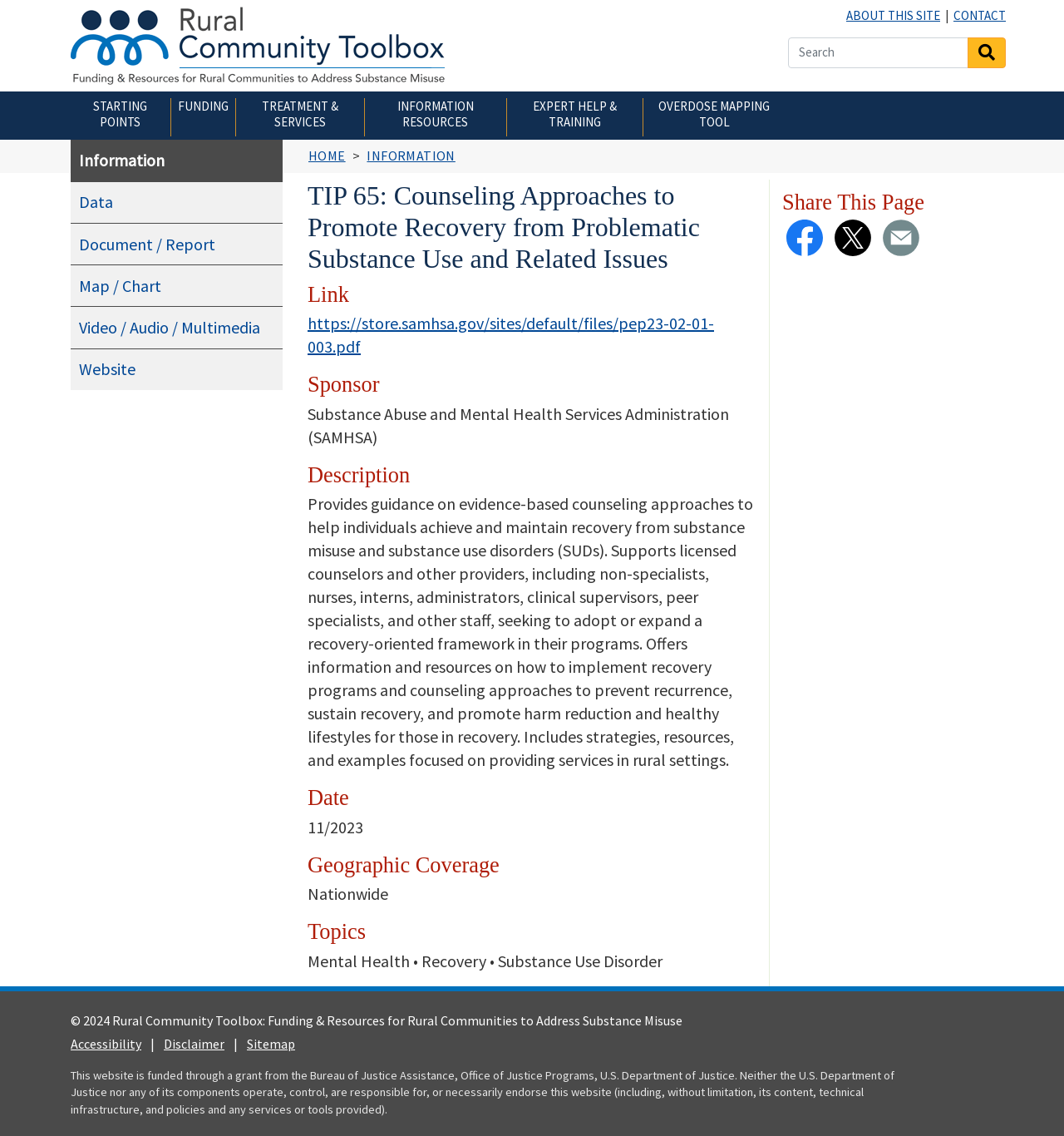Provide a brief response to the question below using one word or phrase:
What is the topic of the webpage?

Counseling Approaches to Promote Recovery